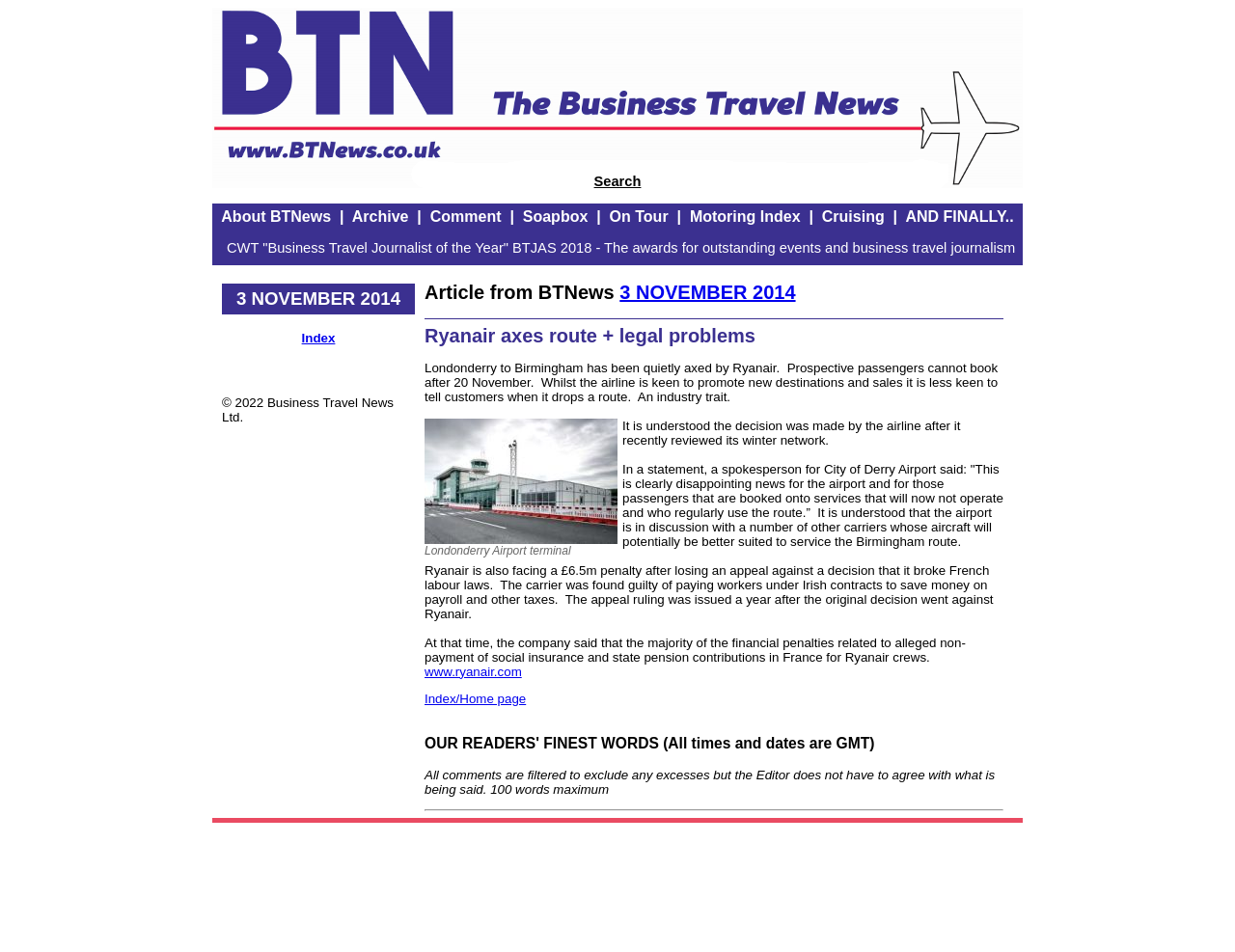What is the name of the airport mentioned in the article? Analyze the screenshot and reply with just one word or a short phrase.

Londonderry Airport